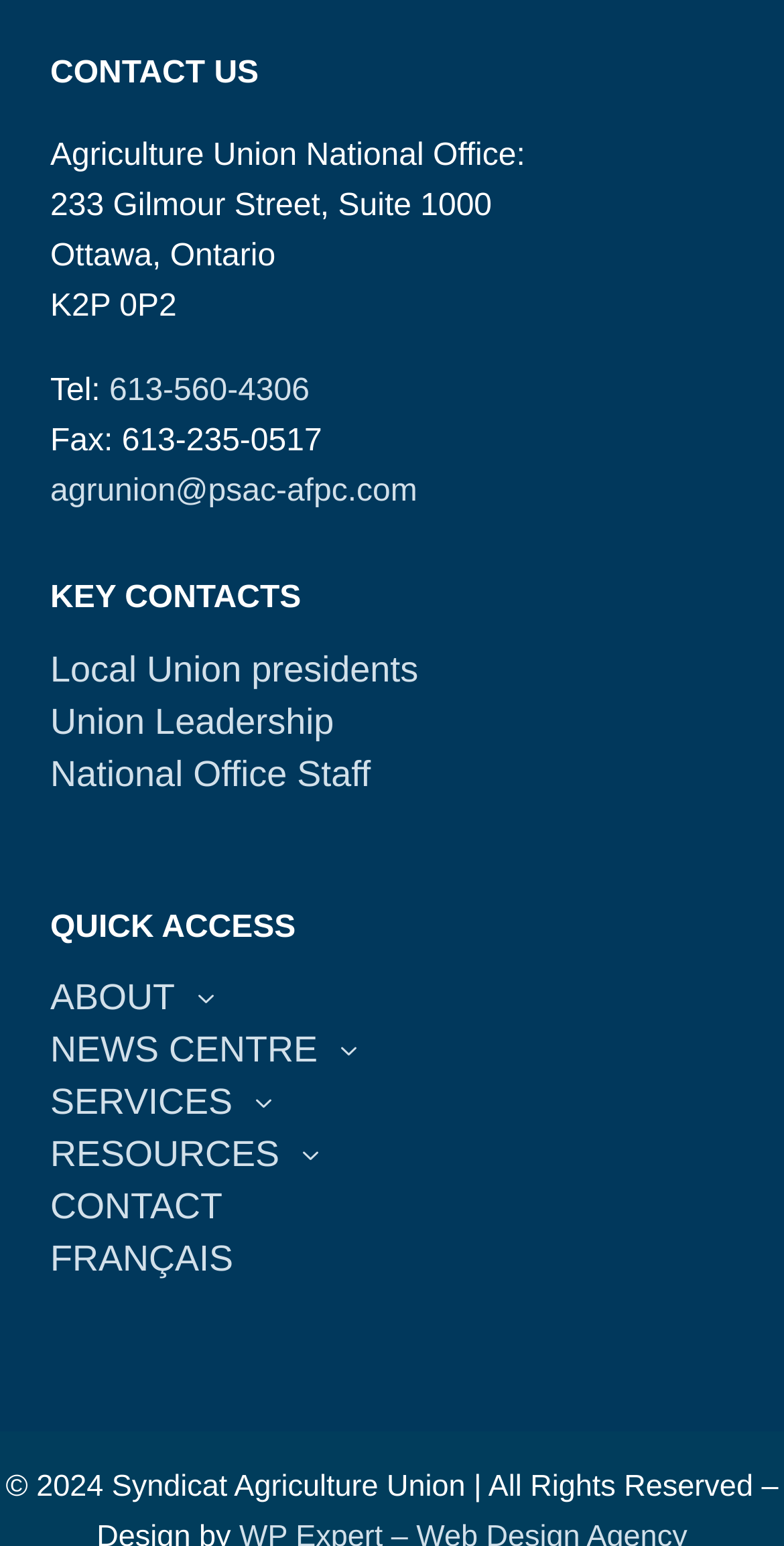Locate the bounding box coordinates of the clickable area to execute the instruction: "Email the national office". Provide the coordinates as four float numbers between 0 and 1, represented as [left, top, right, bottom].

[0.064, 0.307, 0.532, 0.329]